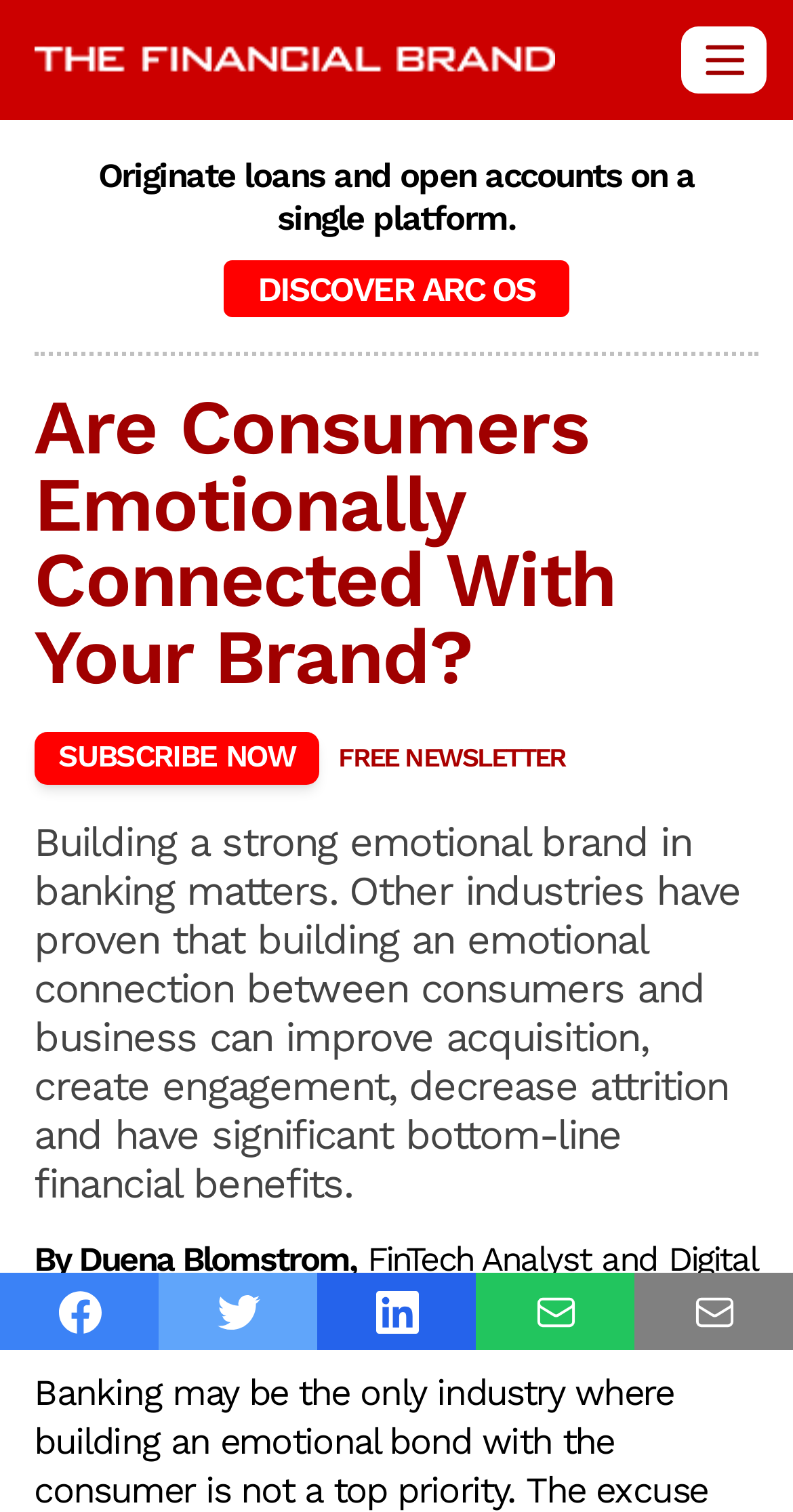Reply to the question with a single word or phrase:
How many social media links are present?

5